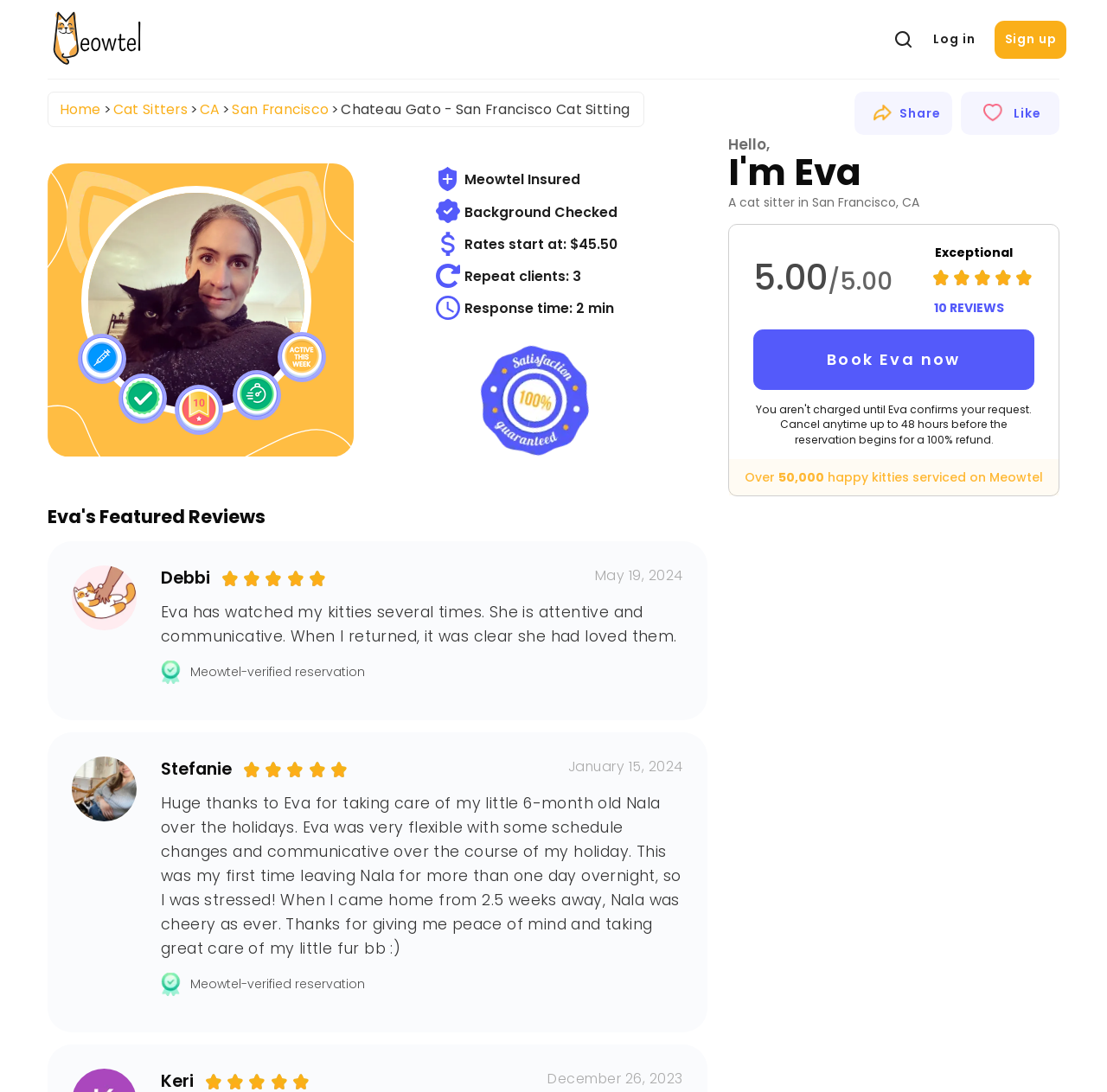Determine the bounding box coordinates of the region I should click to achieve the following instruction: "Click the 'Log in' button". Ensure the bounding box coordinates are four float numbers between 0 and 1, i.e., [left, top, right, bottom].

[0.835, 0.019, 0.889, 0.054]